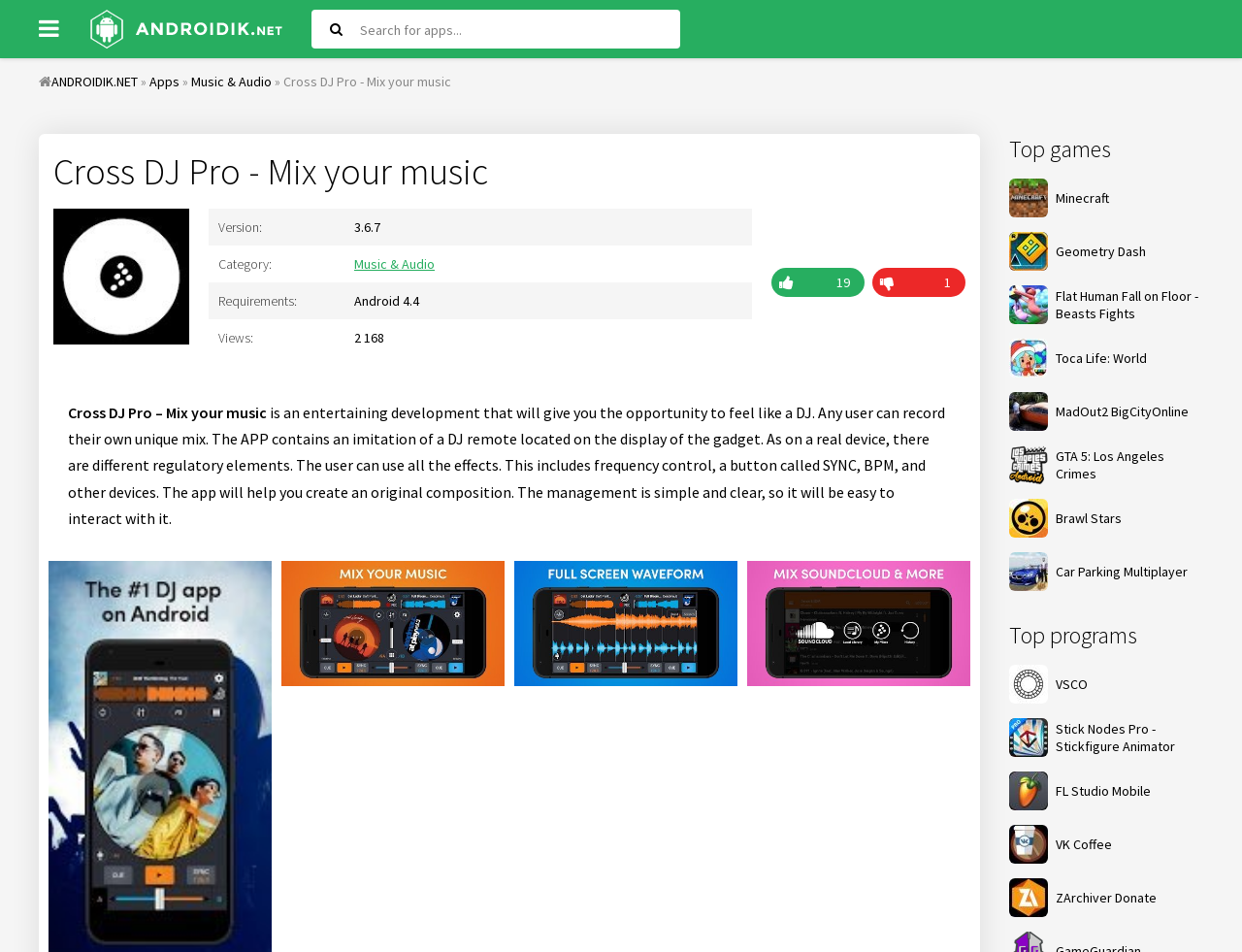Provide a one-word or short-phrase response to the question:
What is the name of the app being described?

Cross DJ Pro - Mix your music